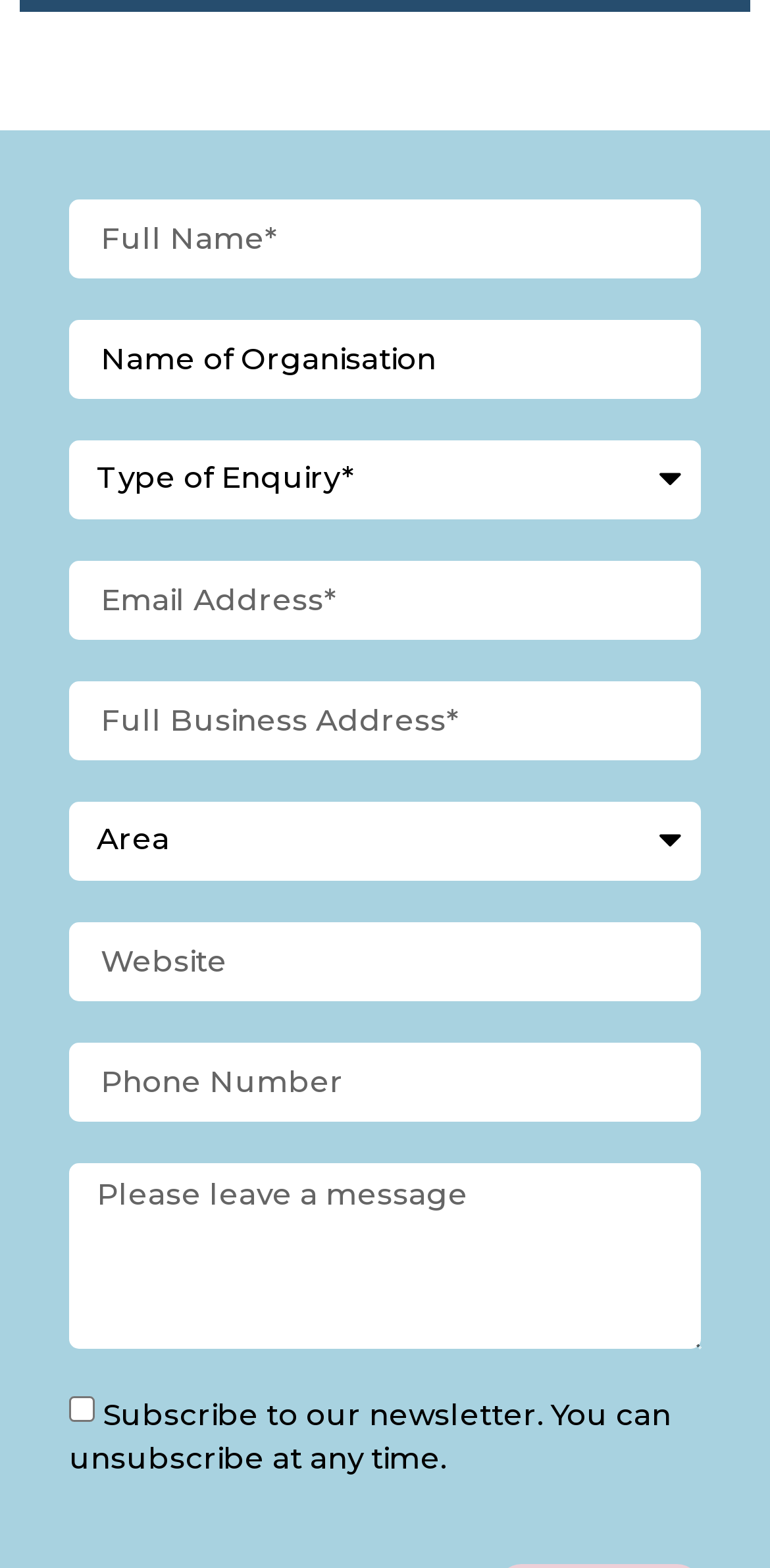Indicate the bounding box coordinates of the element that must be clicked to execute the instruction: "Enter full name". The coordinates should be given as four float numbers between 0 and 1, i.e., [left, top, right, bottom].

[0.09, 0.127, 0.91, 0.177]